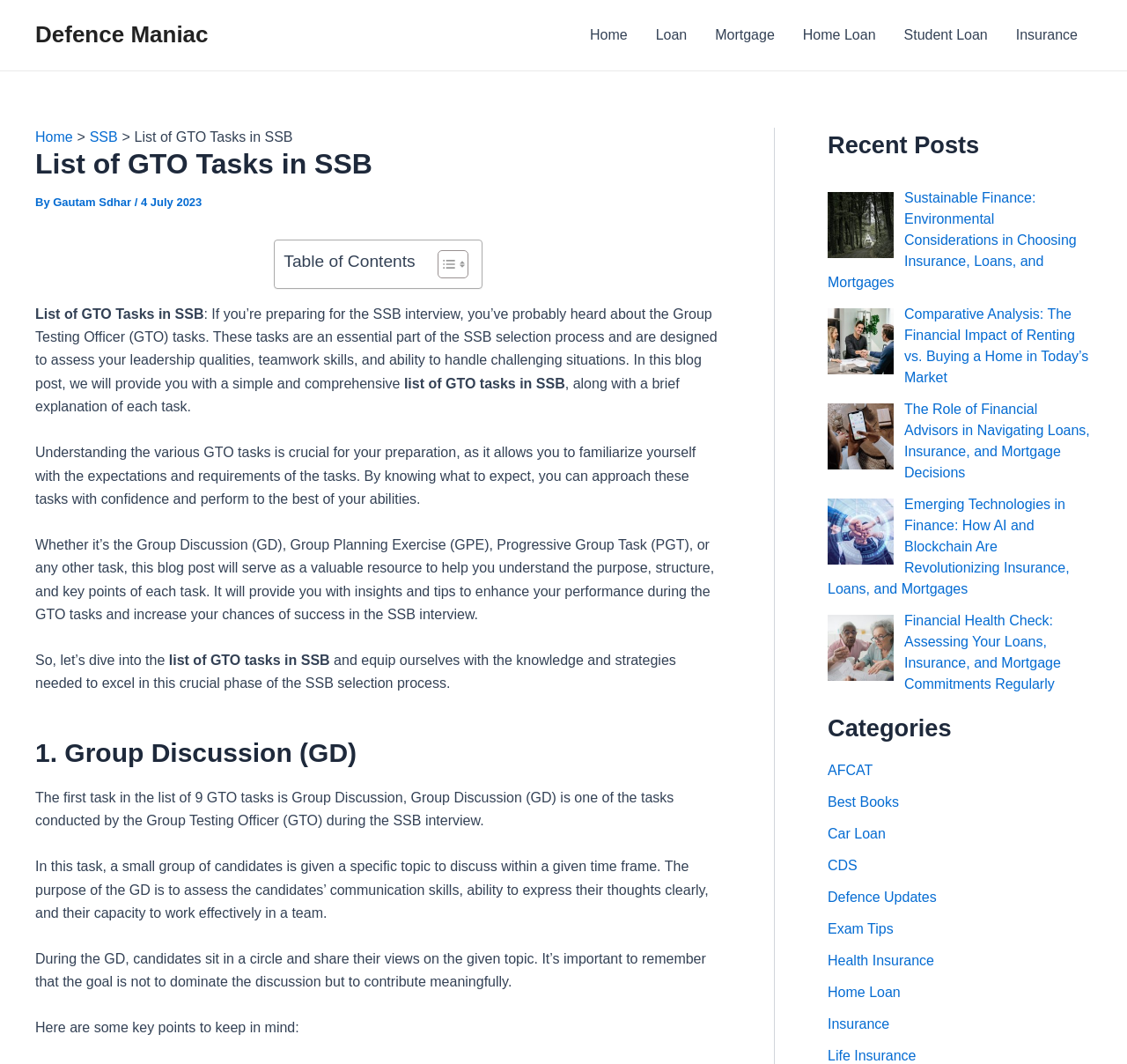Identify the bounding box coordinates of the region that needs to be clicked to carry out this instruction: "Click on the 'Home' link in the primary menu". Provide these coordinates as four float numbers ranging from 0 to 1, i.e., [left, top, right, bottom].

[0.511, 0.0, 0.569, 0.066]